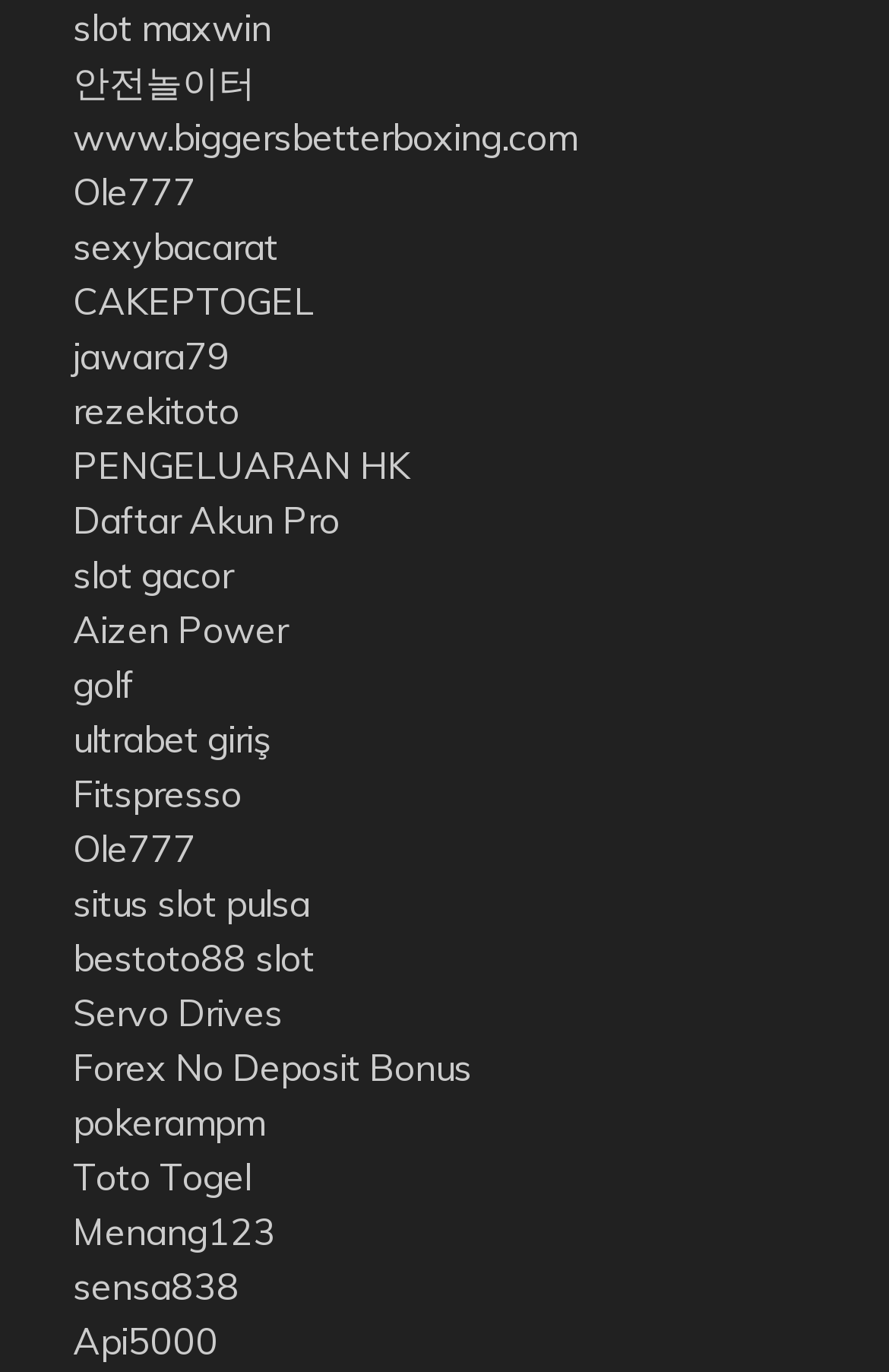Identify the bounding box of the HTML element described here: "Forex No Deposit Bonus". Provide the coordinates as four float numbers between 0 and 1: [left, top, right, bottom].

[0.082, 0.762, 0.531, 0.795]